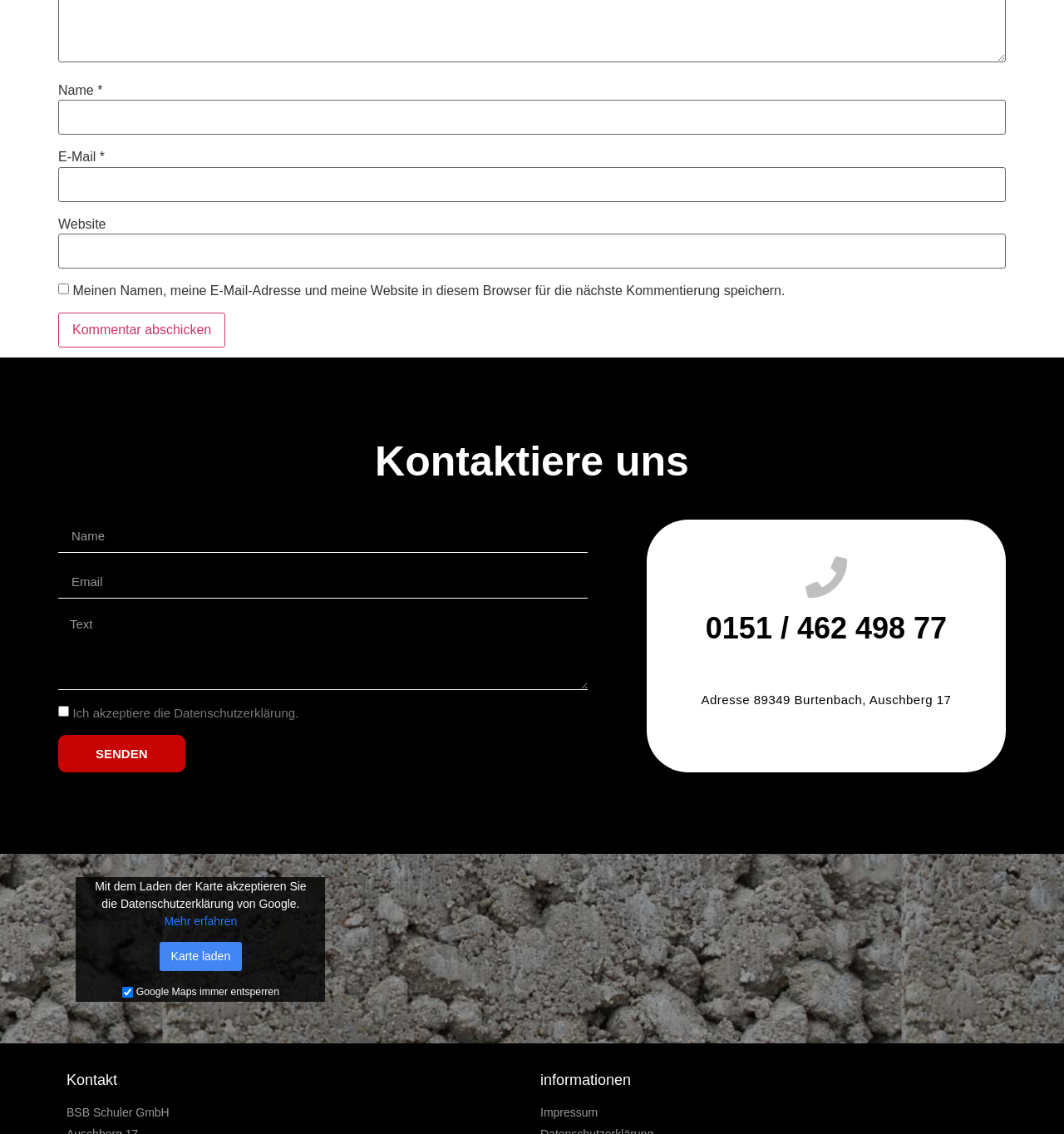Specify the bounding box coordinates for the region that must be clicked to perform the given instruction: "Enter your name".

[0.055, 0.088, 0.945, 0.119]